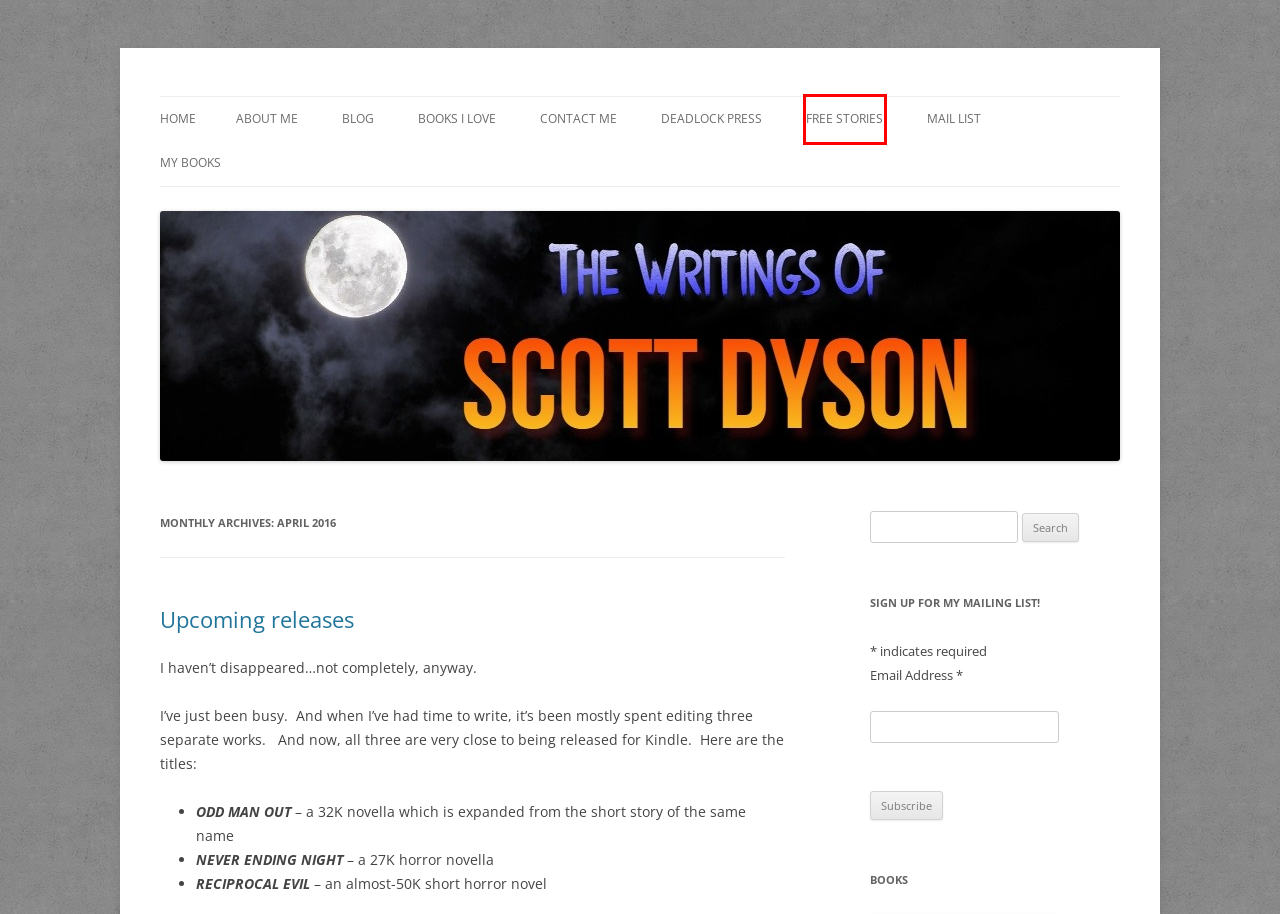Examine the screenshot of the webpage, noting the red bounding box around a UI element. Pick the webpage description that best matches the new page after the element in the red bounding box is clicked. Here are the candidates:
A. About Me | Author Scott Dyson
B. THE GOBLET OF LOST CHICAGO | Author Scott Dyson
C. GIRLFRIEND | Author Scott Dyson
D. The Book and Candle Pub  | Author Scott Dyson
E. Mail List | Author Scott Dyson
F. Contact Me | Author Scott Dyson
G. Upcoming releases | Author Scott Dyson
H. Free Stories | Author Scott Dyson

H